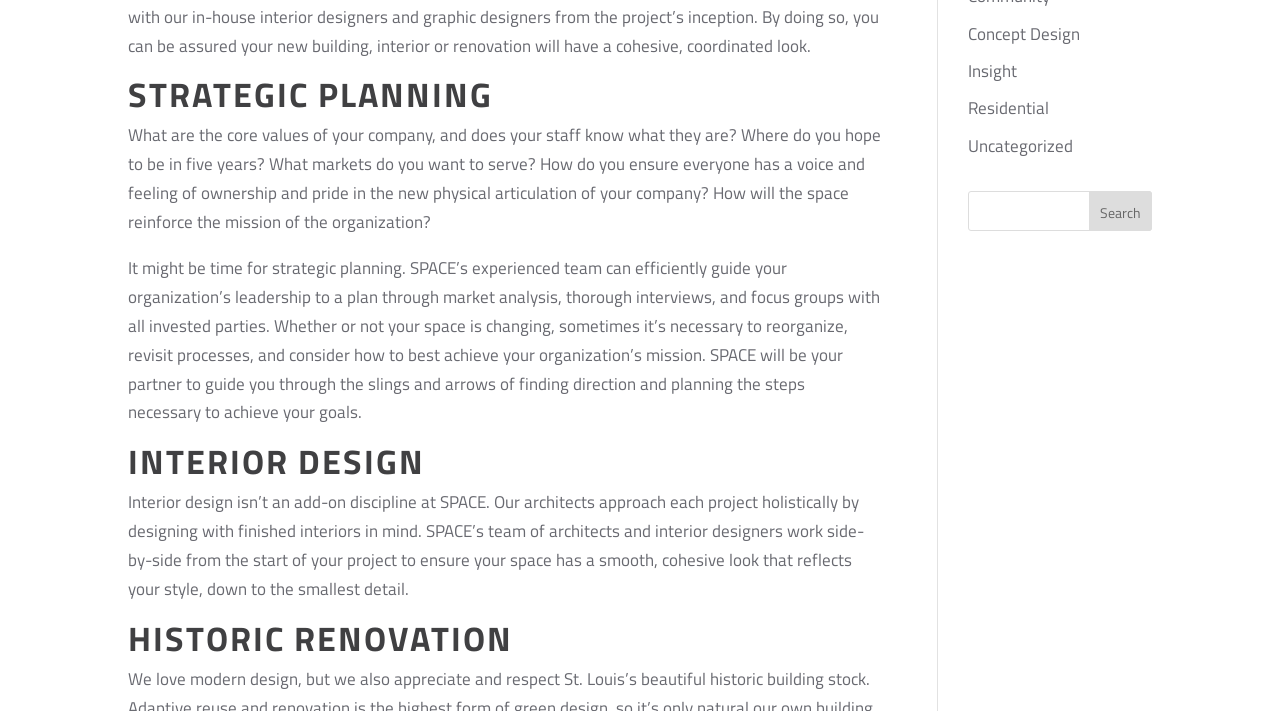Locate the UI element that matches the description Uncategorized in the webpage screenshot. Return the bounding box coordinates in the format (top-left x, top-left y, bottom-right x, bottom-right y), with values ranging from 0 to 1.

[0.756, 0.187, 0.838, 0.223]